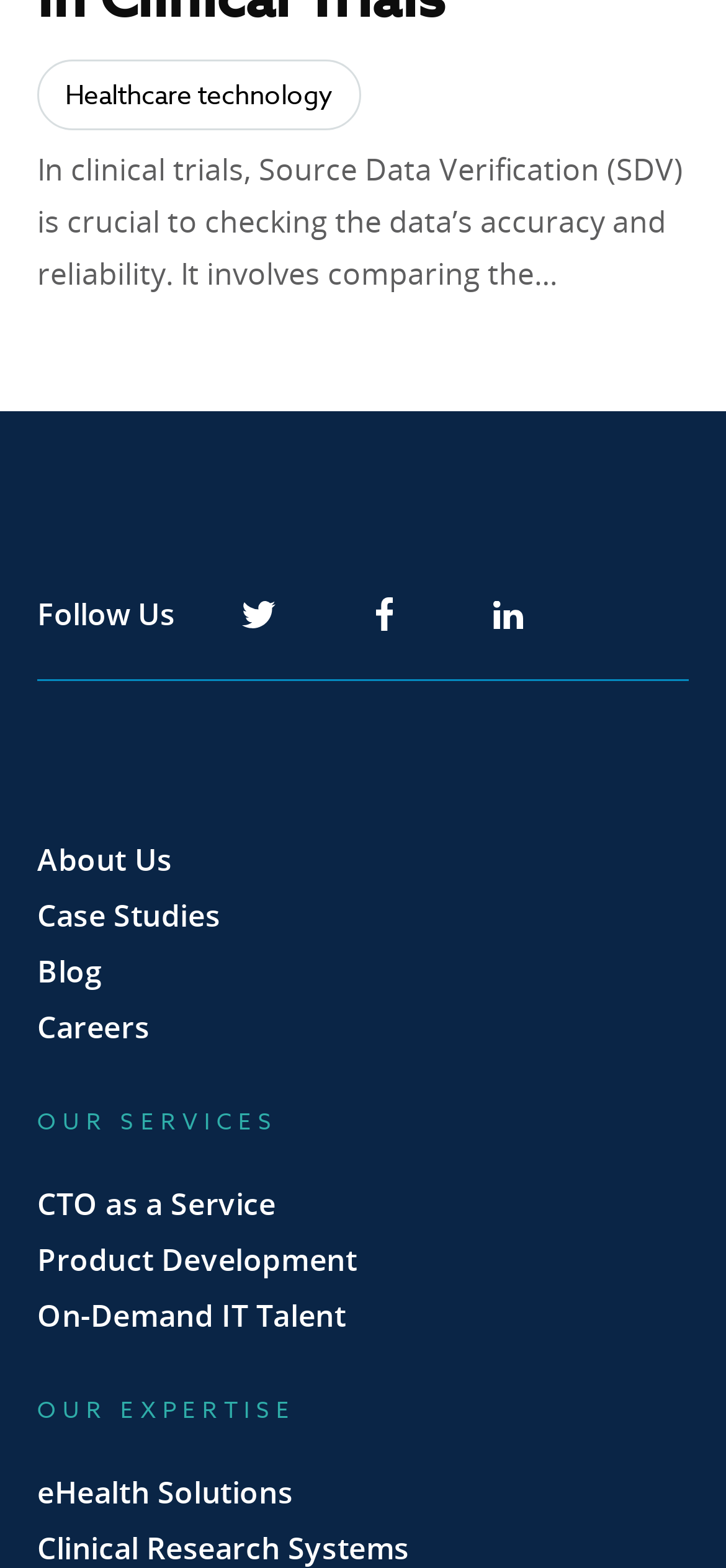Determine the coordinates of the bounding box for the clickable area needed to execute this instruction: "Explore eHealth Solutions".

[0.051, 0.938, 0.404, 0.968]